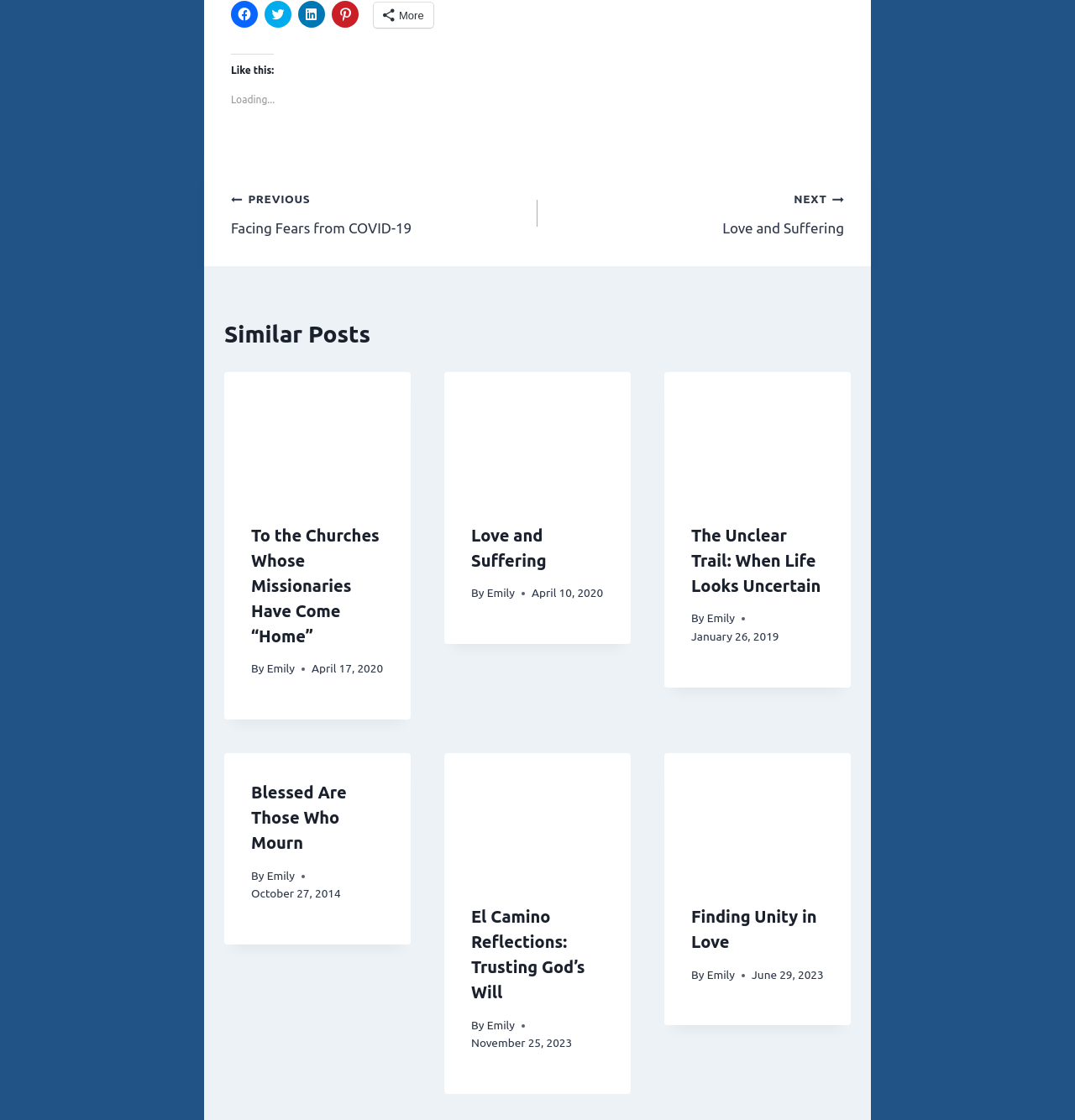What is the title of the first similar post?
Look at the screenshot and respond with a single word or phrase.

To the Churches Whose Missionaries Have Come “Home”